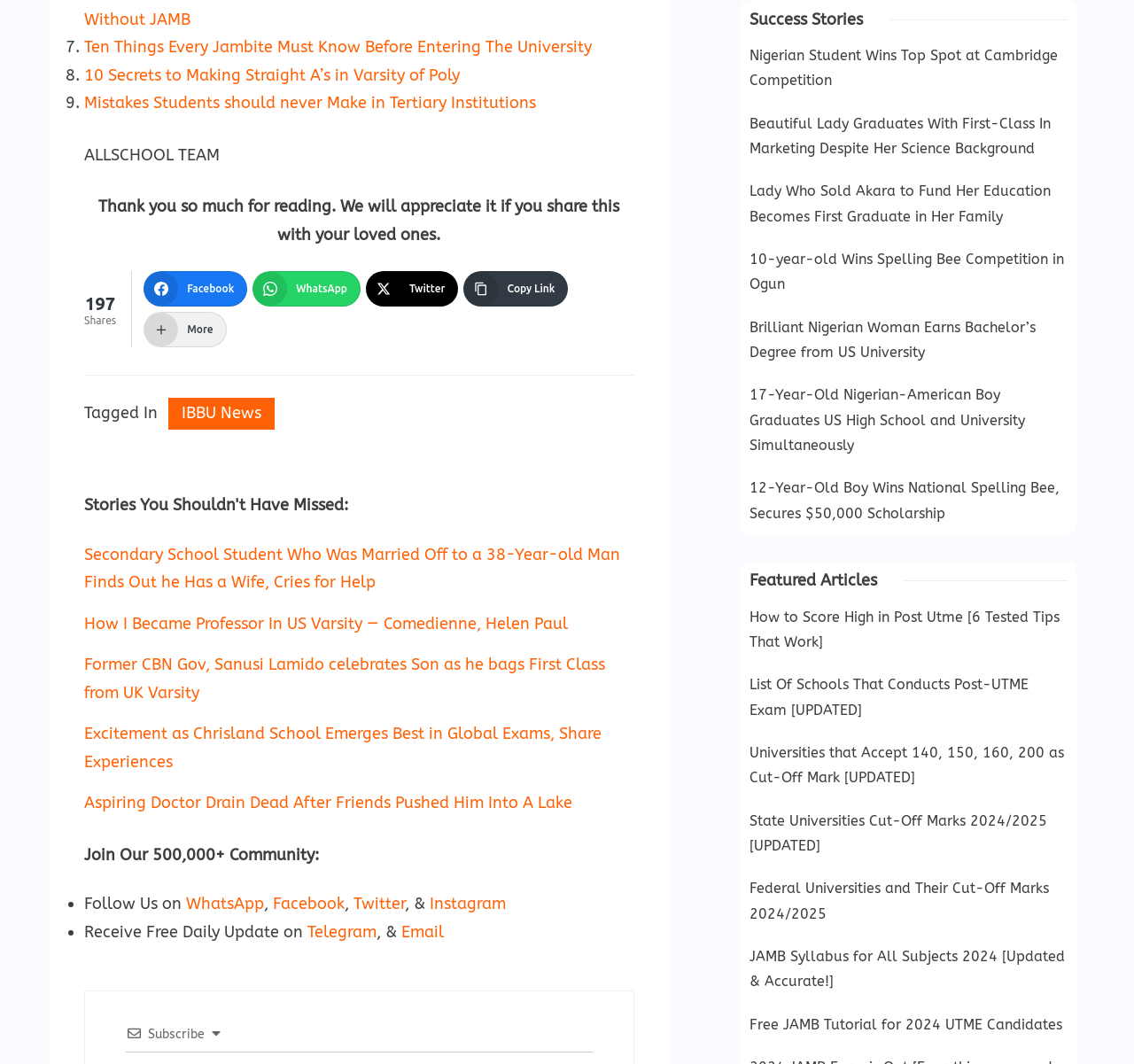Please find the bounding box coordinates for the clickable element needed to perform this instruction: "Read 'Nigerian Student Wins Top Spot at Cambridge Competition'".

[0.661, 0.041, 0.941, 0.088]